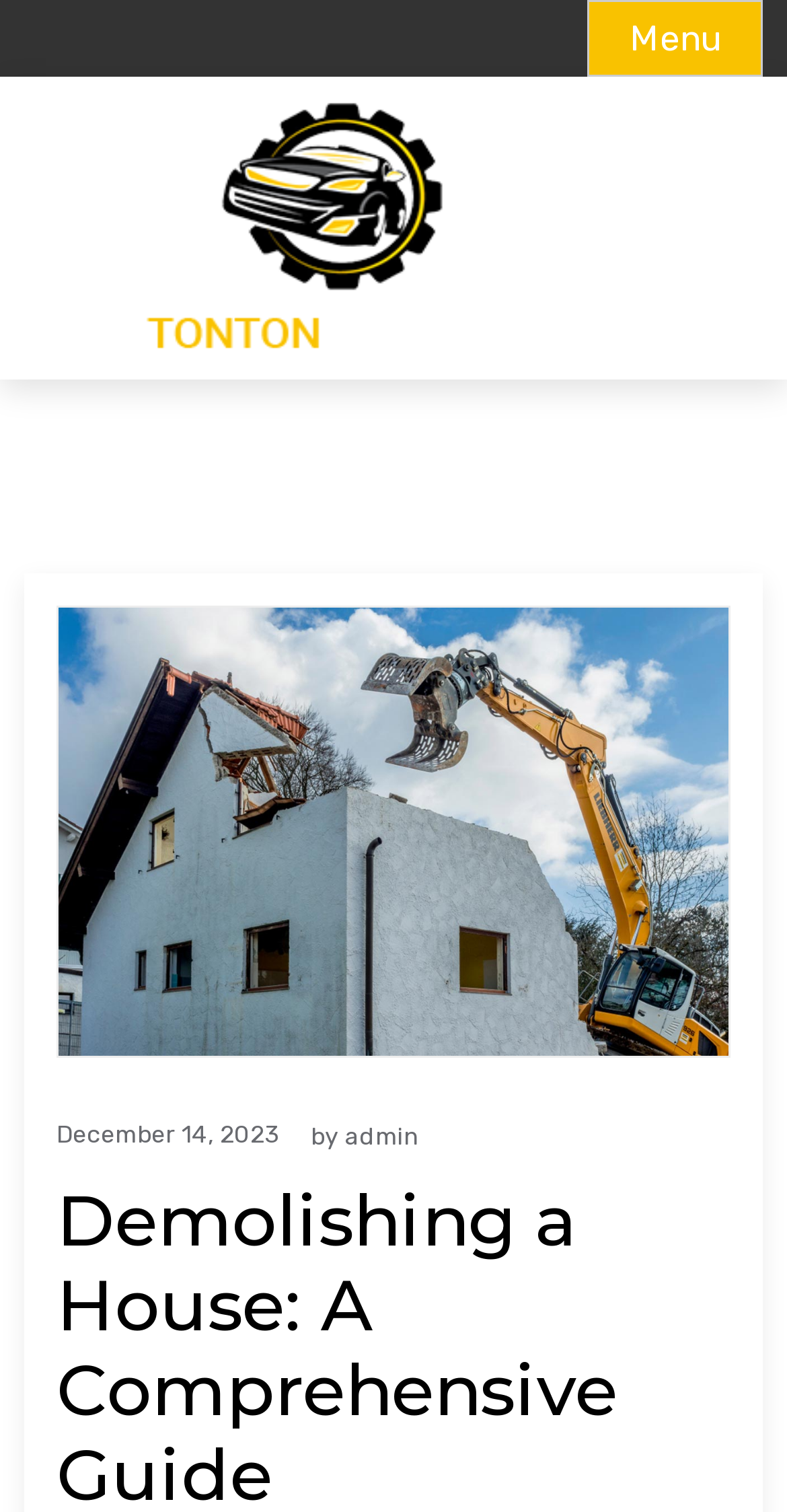Provide the bounding box coordinates of the HTML element this sentence describes: "Menu Close". The bounding box coordinates consist of four float numbers between 0 and 1, i.e., [left, top, right, bottom].

[0.746, 0.0, 0.969, 0.051]